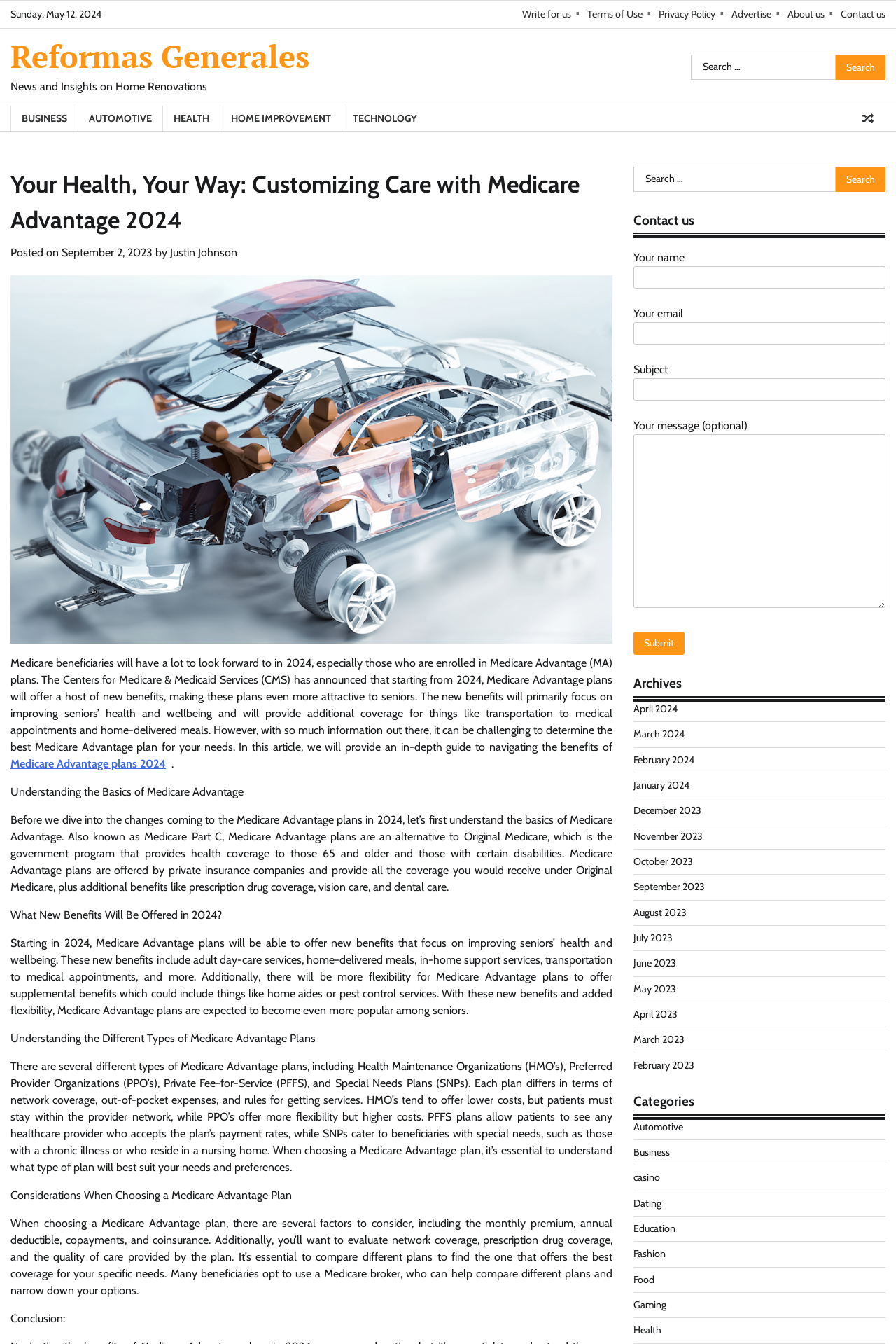Locate the bounding box coordinates of the clickable area needed to fulfill the instruction: "Search for something".

[0.771, 0.041, 0.988, 0.059]